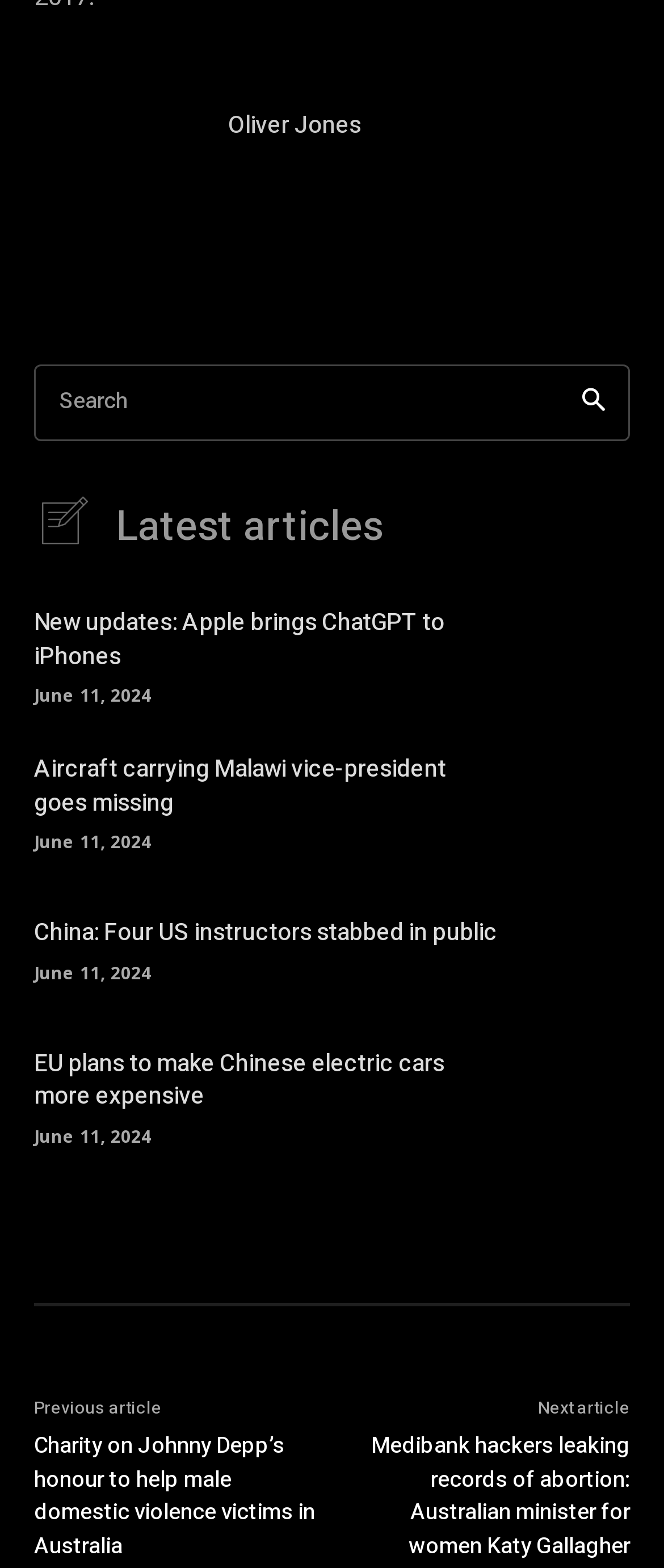Locate the bounding box coordinates of the clickable area to execute the instruction: "Read the article about Medibank hackers leaking records". Provide the coordinates as four float numbers between 0 and 1, represented as [left, top, right, bottom].

[0.559, 0.912, 0.949, 0.996]